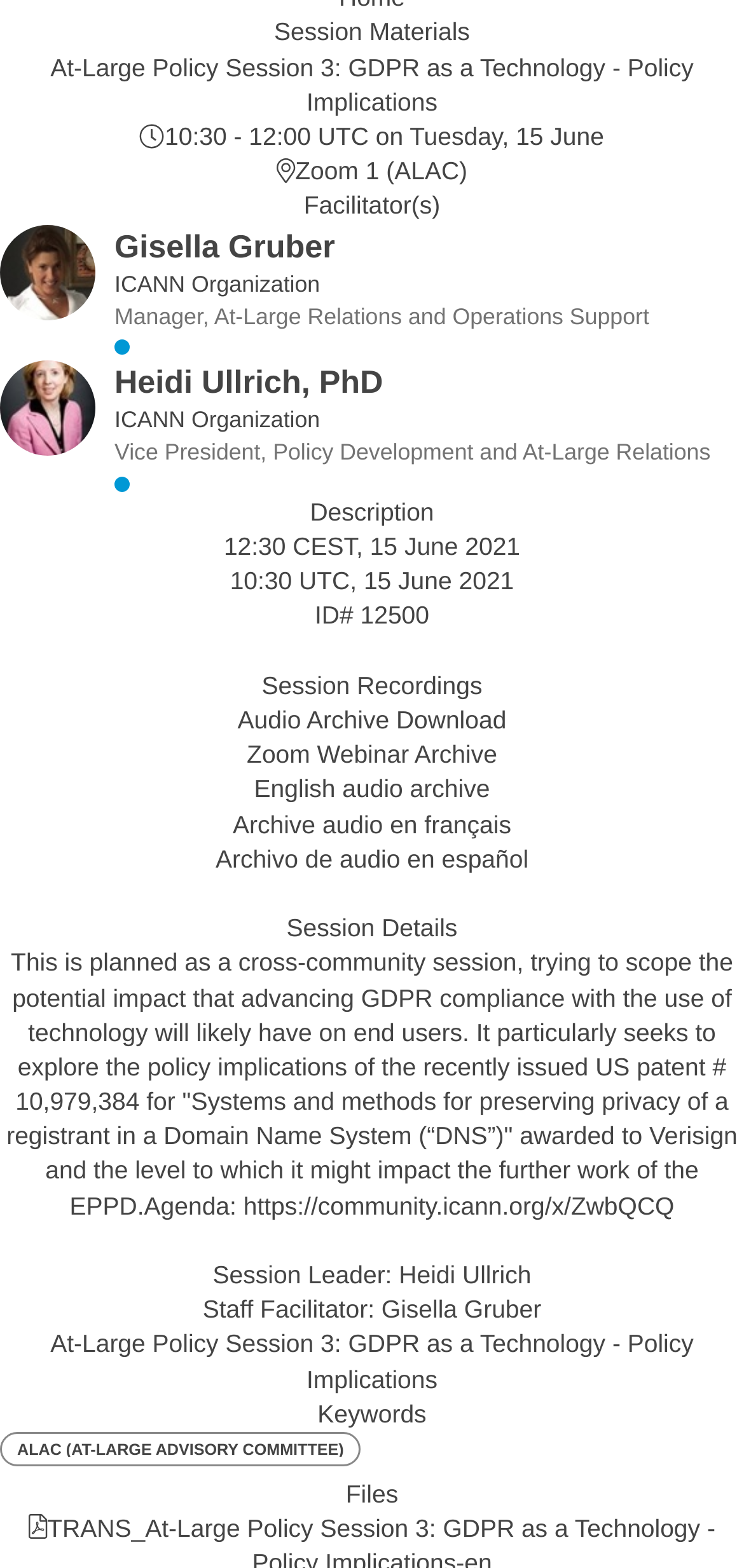Determine the coordinates of the bounding box that should be clicked to complete the instruction: "Click on Session Materials". The coordinates should be represented by four float numbers between 0 and 1: [left, top, right, bottom].

[0.368, 0.011, 0.632, 0.03]